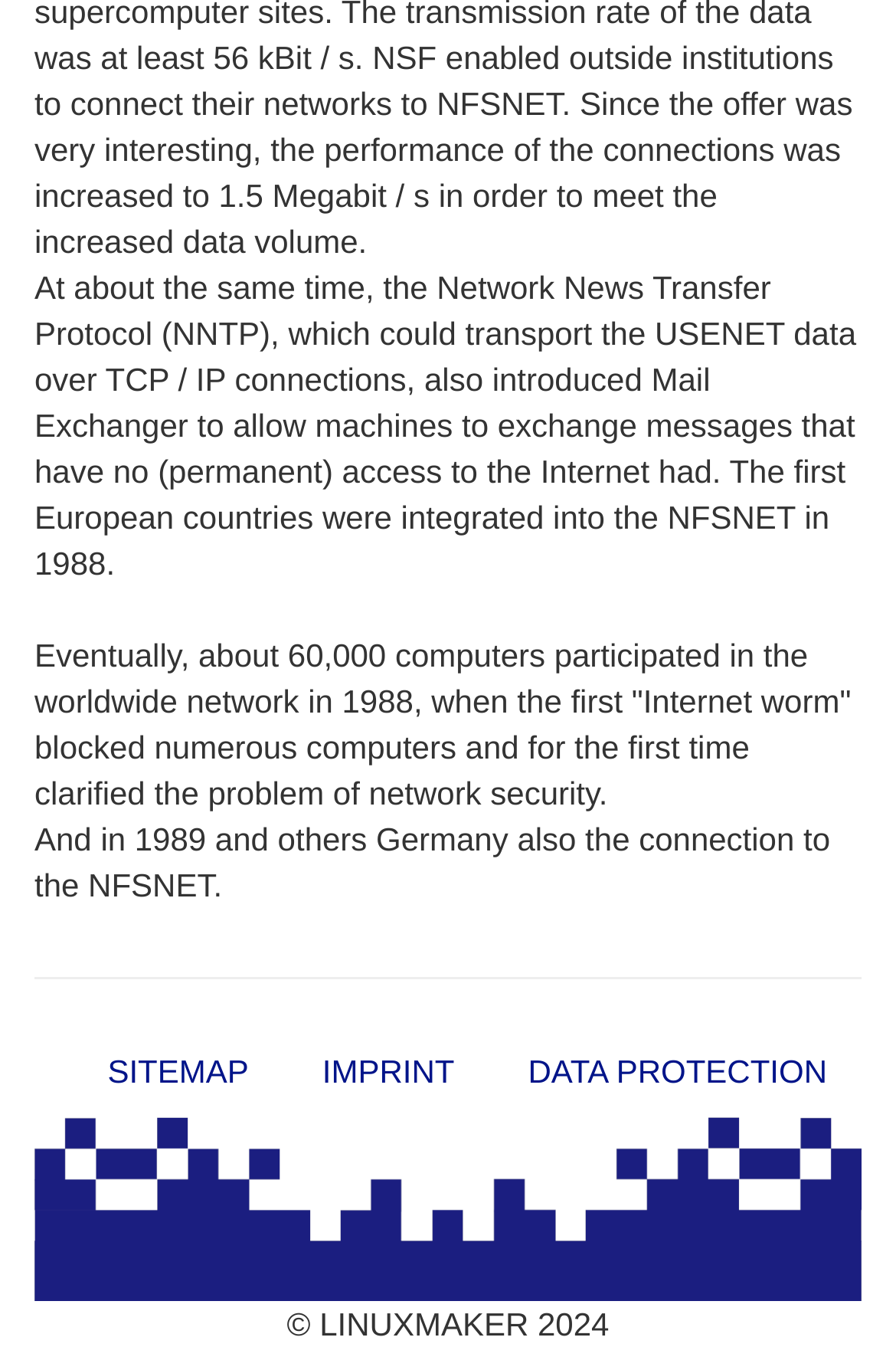What is the year of the copyright notice?
Provide a detailed and well-explained answer to the question.

The copyright notice at the bottom of the page indicates that the website's content is copyrighted by LINUXMAKER in the year 2024.